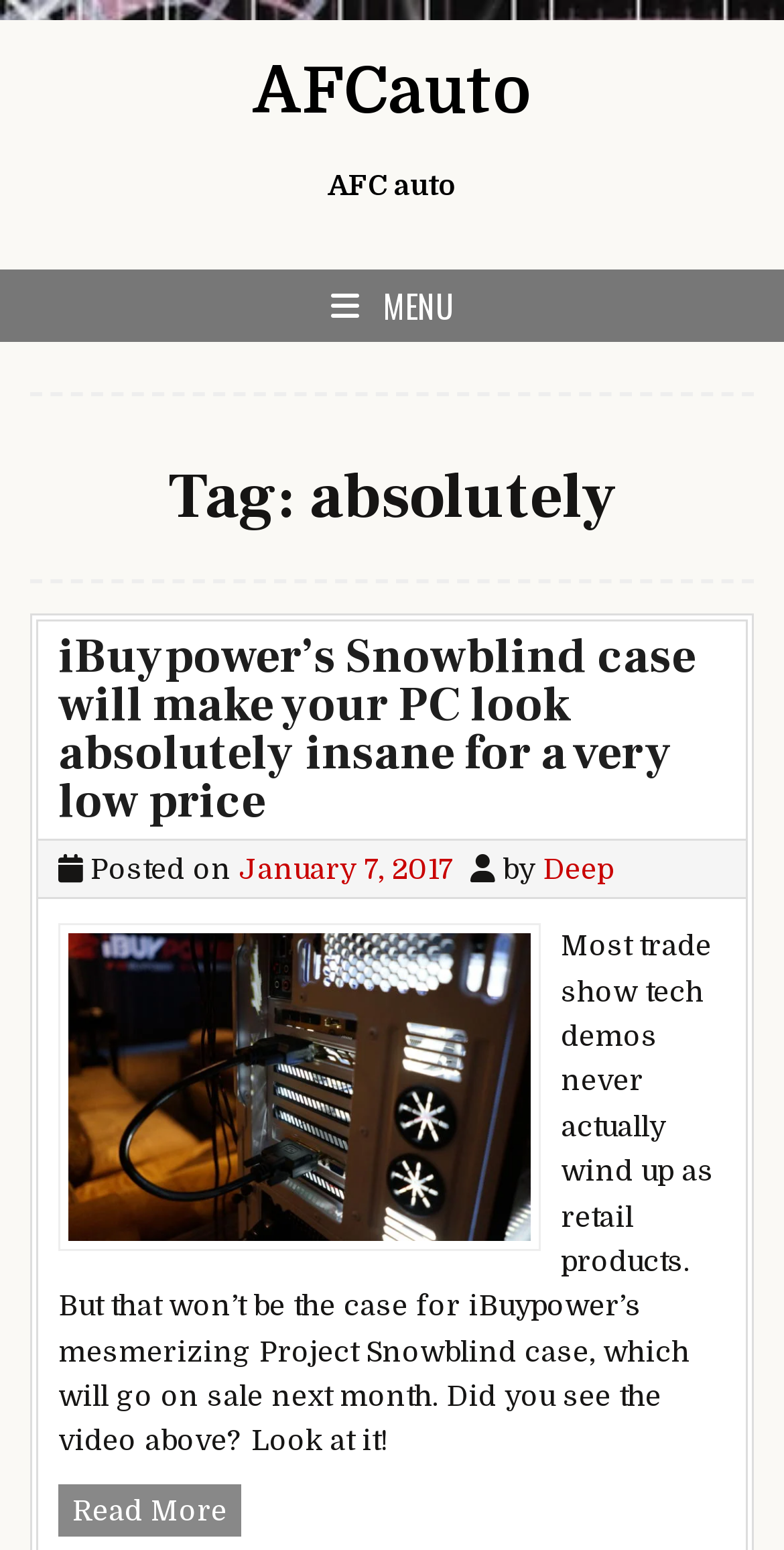Describe all the key features of the webpage in detail.

The webpage is an archive page for the tag "absolutely" on the AFCauto website. At the top left, there is a link to the AFCauto homepage. Next to it, there is a static text "AFC auto". On the top right, there is a button with a menu icon, which is not expanded.

Below the top section, there is a header section with a heading "Tag: absolutely". Underneath, there is a list of articles. The first article has a heading "iBuypower’s Snowblind case will make your PC look absolutely insane for a very low price", which is a link to the full article. The article has a posted date "January 7, 2017" and an author "Deep". There is a brief summary of the article, which mentions that iBuypower's Project Snowblind case will go on sale next month. The summary is followed by a "Read More" link to the full article.

There are no images on the page, but there is a mention of a video above, which is not visible in the accessibility tree. The overall structure of the page is a simple list of articles with headings, summaries, and links to the full articles.